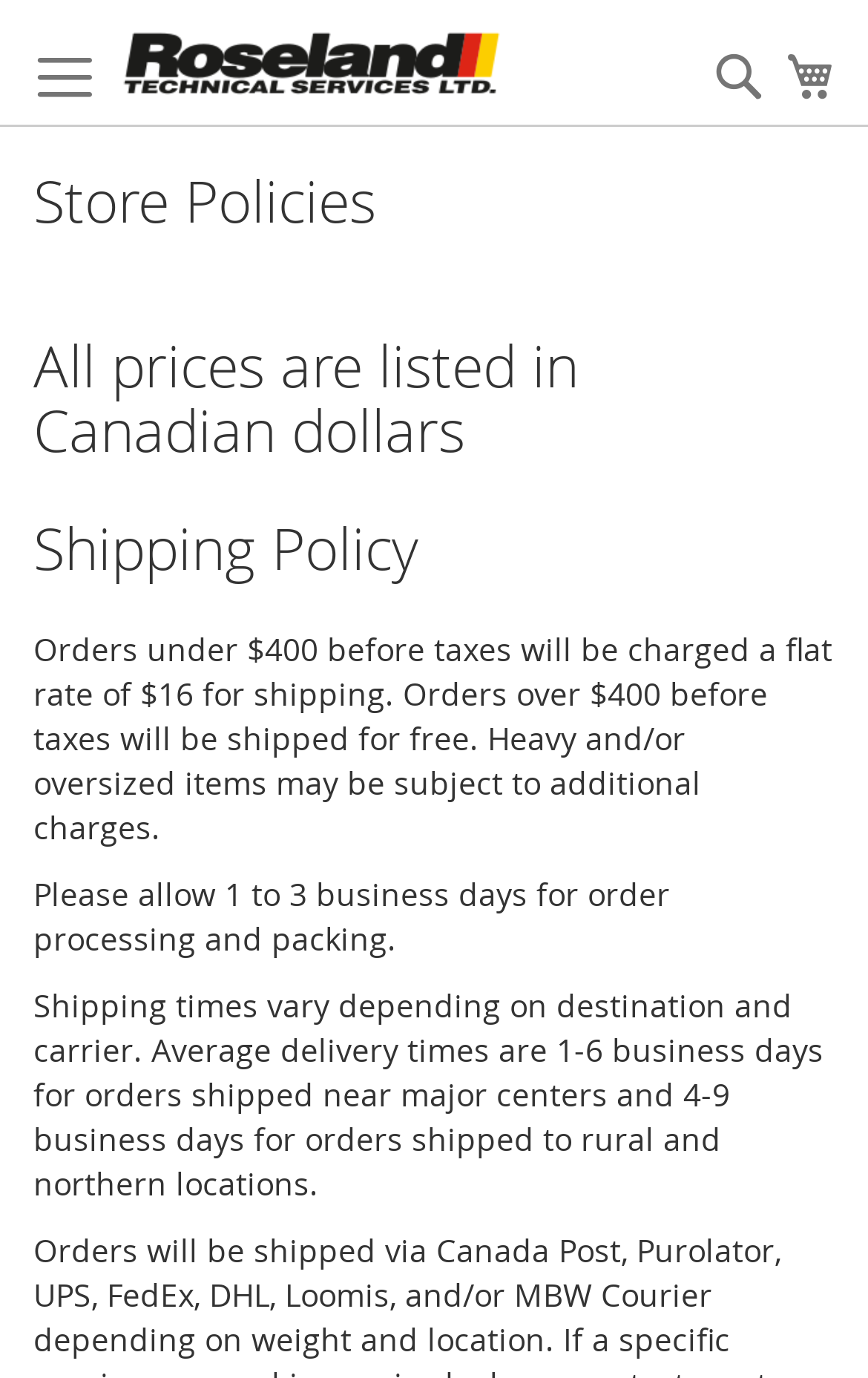Is there a free shipping option?
Analyze the screenshot and provide a detailed answer to the question.

Based on the webpage, specifically the StaticText 'Orders over $400 before taxes will be shipped for free.', it is clear that there is a free shipping option for orders over $400 before taxes.